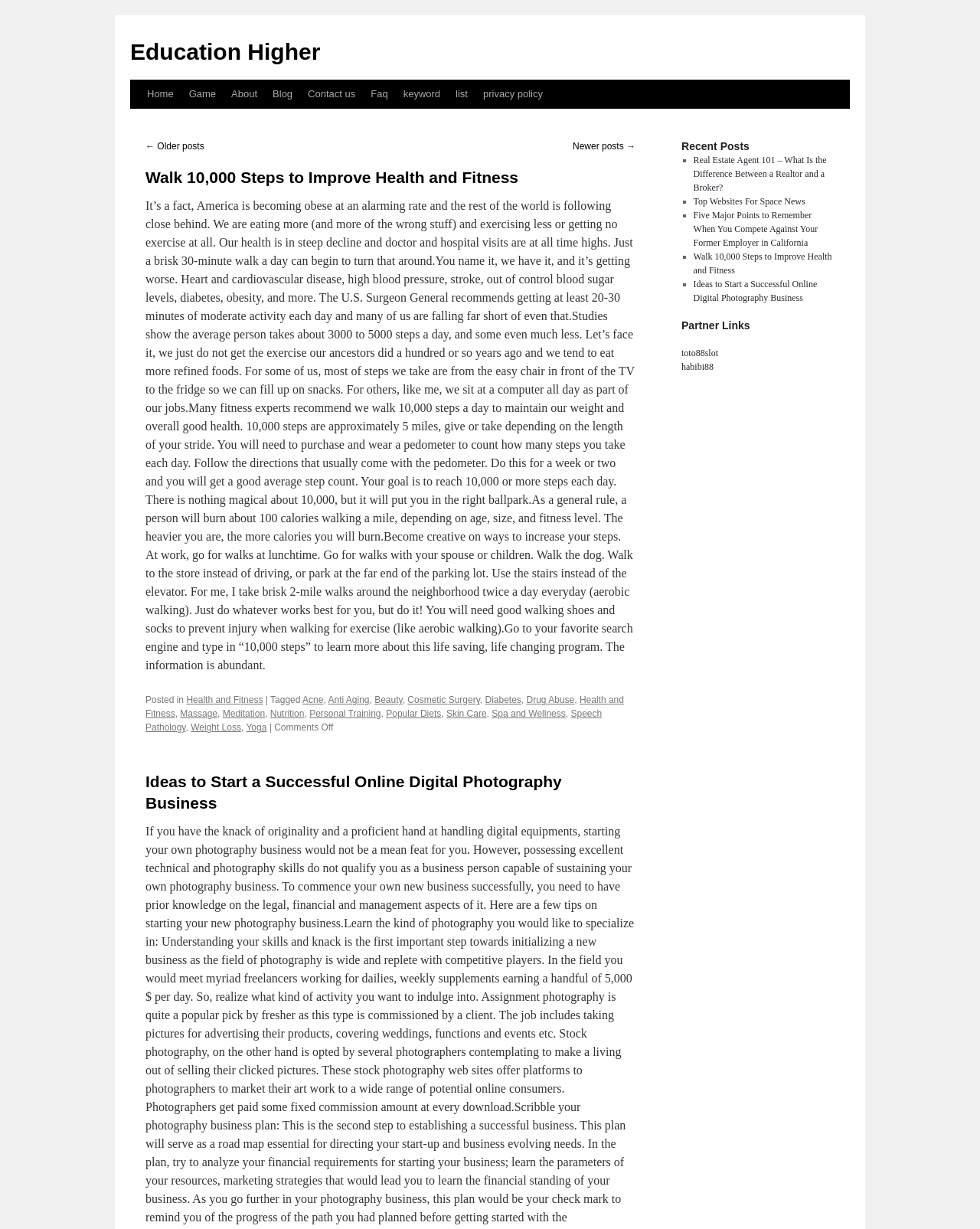What is the estimated calorie burn per mile?
Answer the question in a detailed and comprehensive manner.

The article states that a person will burn about 100 calories walking a mile, depending on age, size, and fitness level.